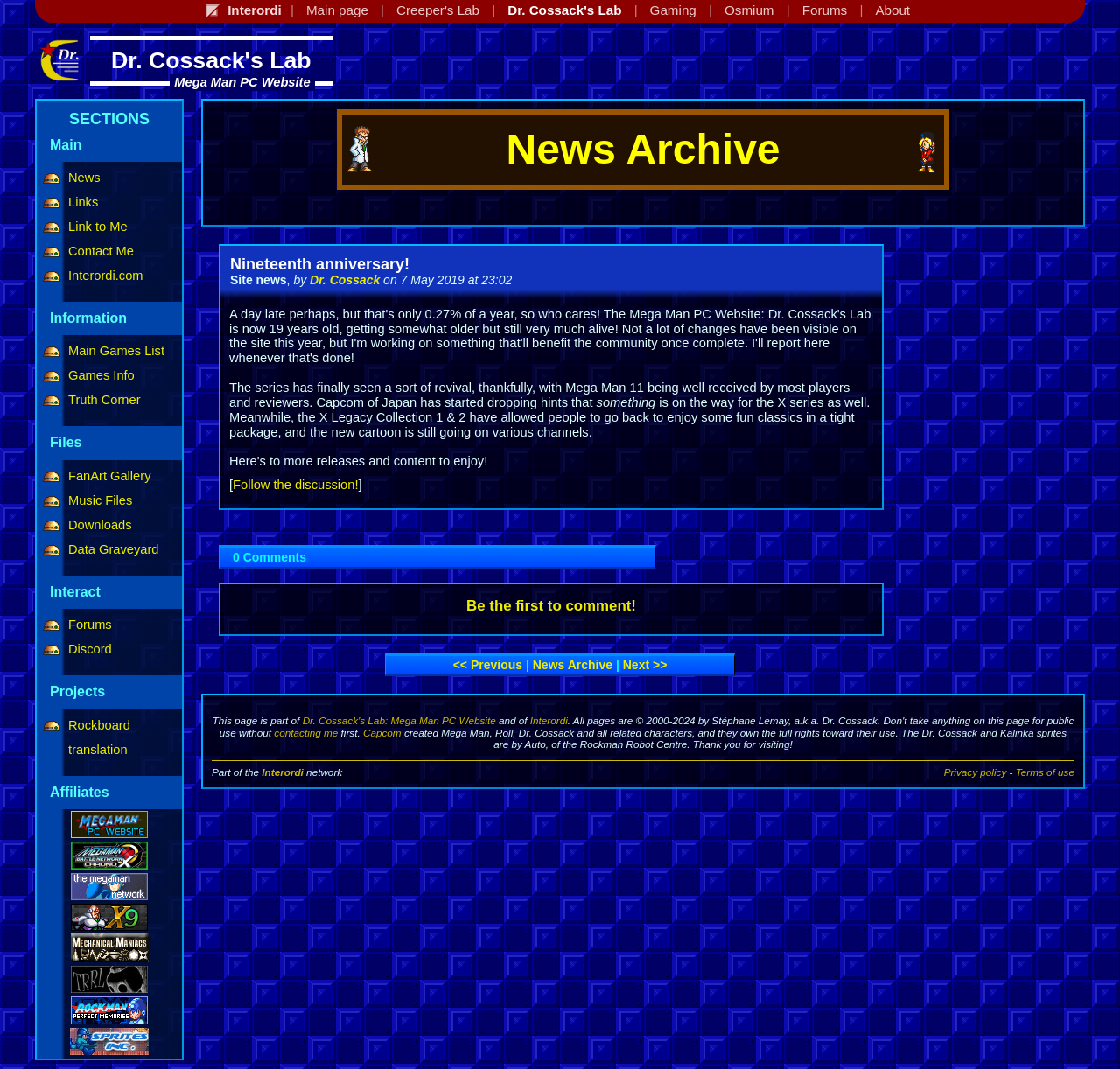Find the bounding box coordinates of the element I should click to carry out the following instruction: "Check the 'Privacy policy'".

[0.843, 0.717, 0.899, 0.728]